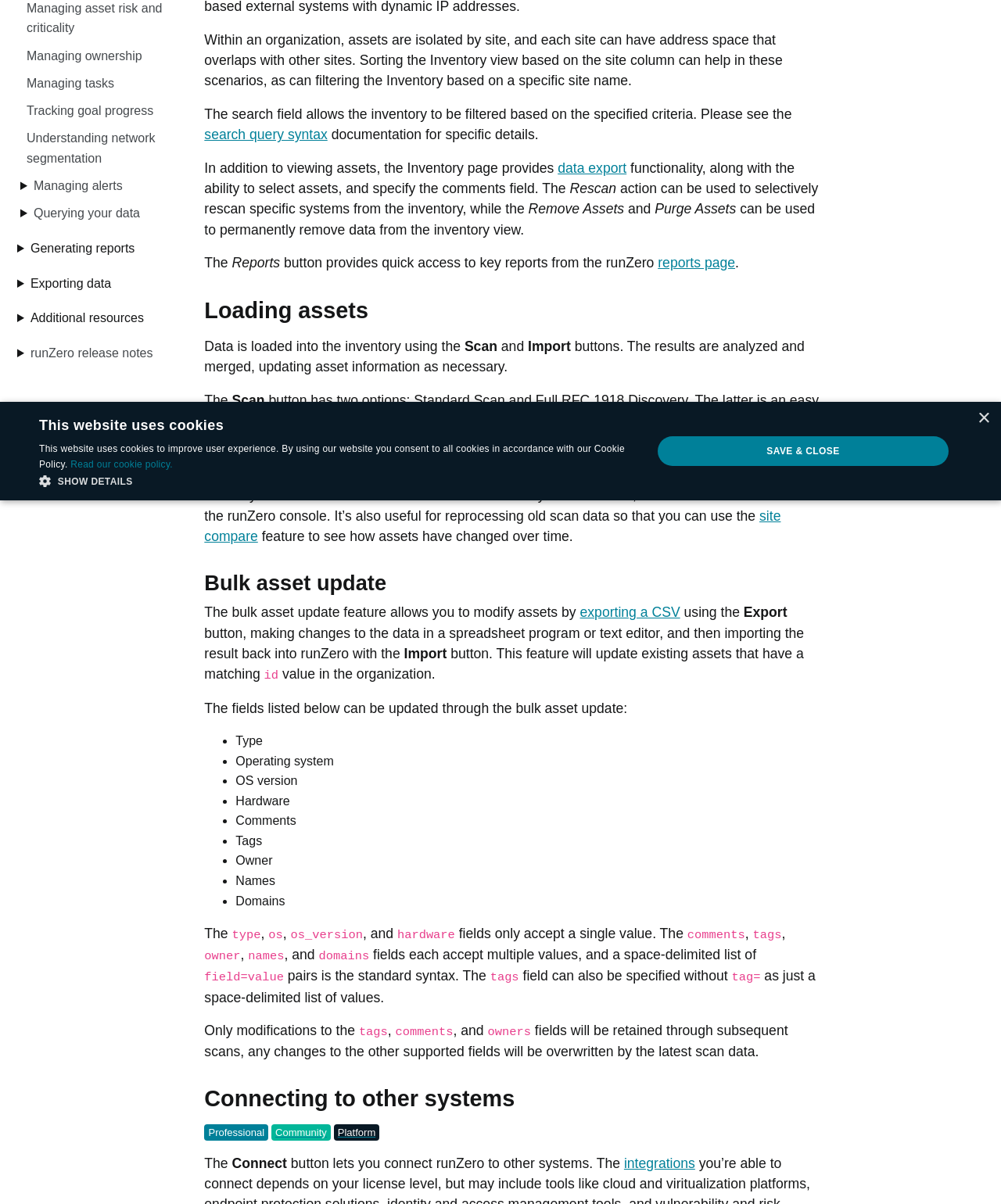Determine the bounding box coordinates of the UI element that matches the following description: "Show details Hide details". The coordinates should be four float numbers between 0 and 1 in the format [left, top, right, bottom].

[0.039, 0.393, 0.633, 0.406]